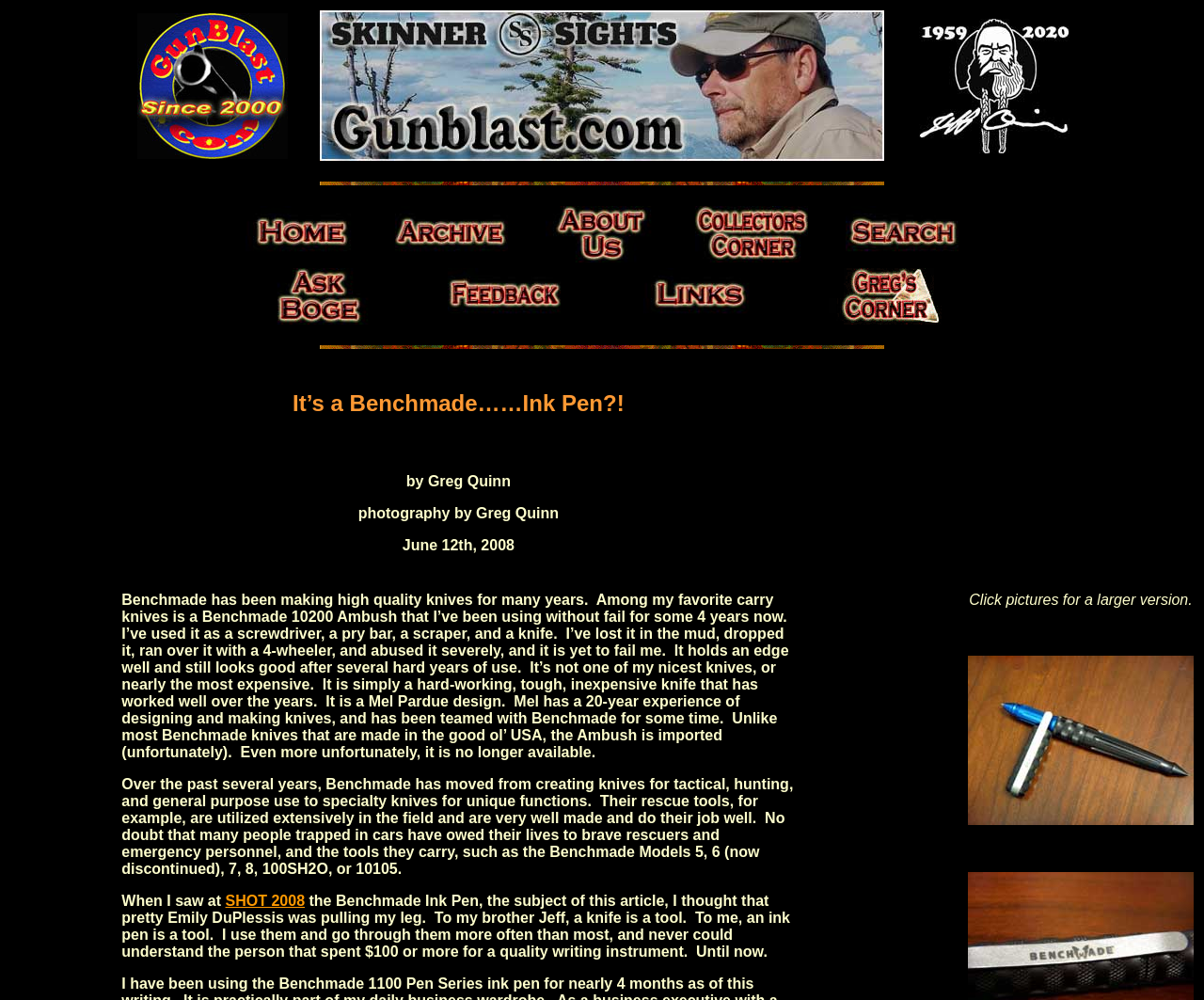Provide a brief response to the question below using a single word or phrase: 
What is the date of the article?

June 12th, 2008